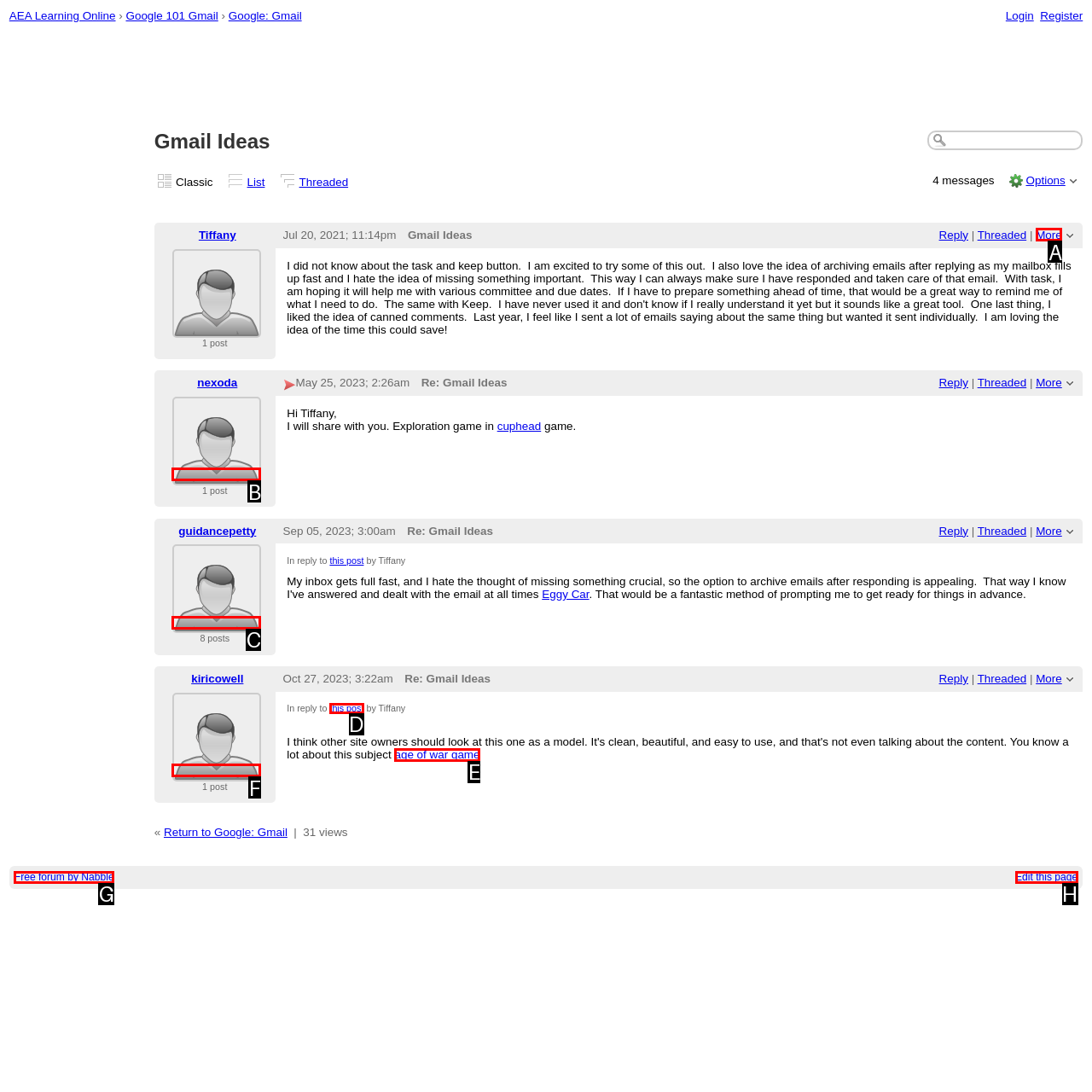Find the option that best fits the description: title="View profile of kiricowell". Answer with the letter of the option.

F